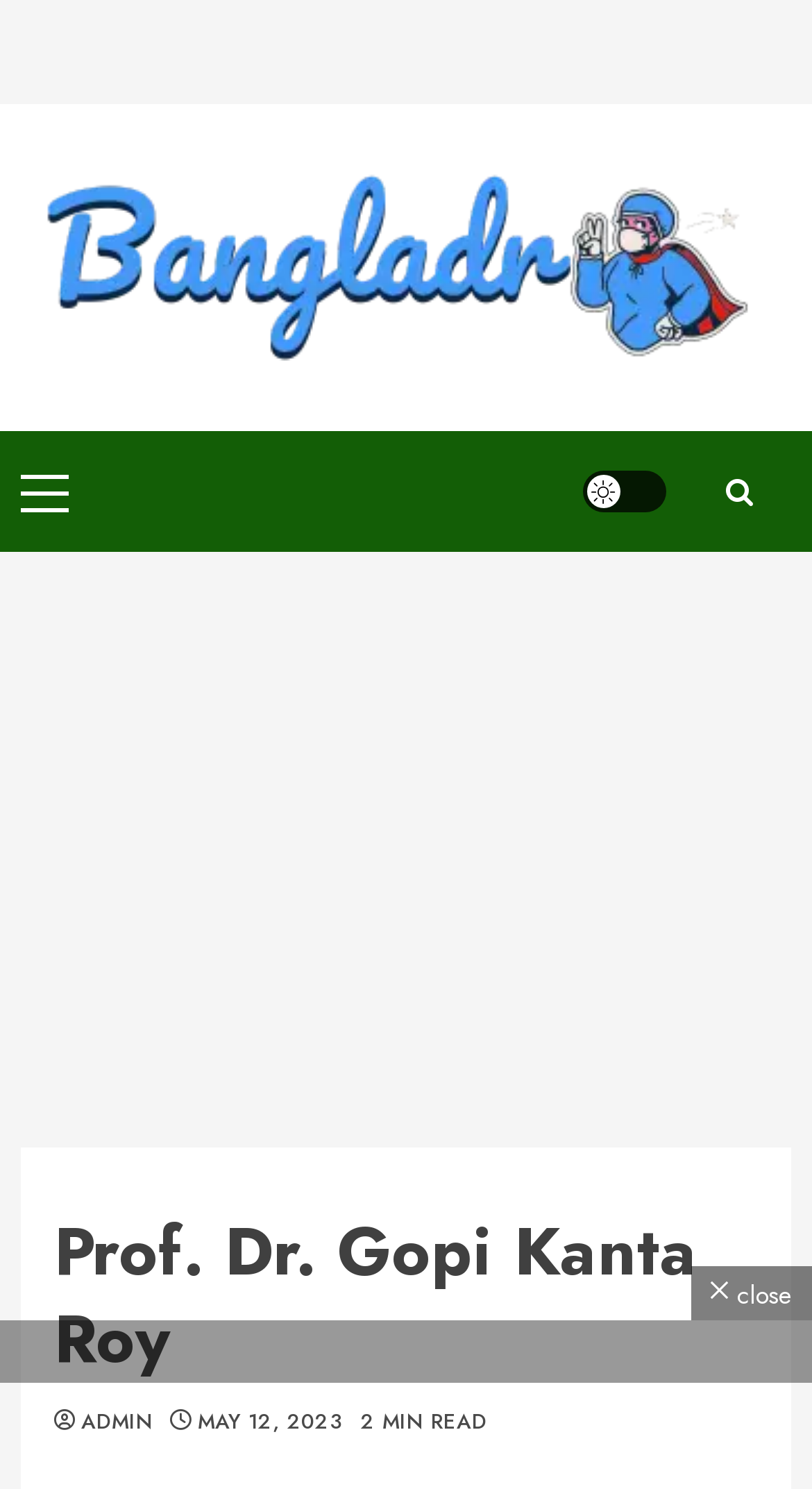What is the purpose of the button with a moon icon?
Please respond to the question thoroughly and include all relevant details.

I found the button with a moon icon by examining the top-right section of the webpage, where it displays a button with a moon icon and the text 'Light/Dark Button'.